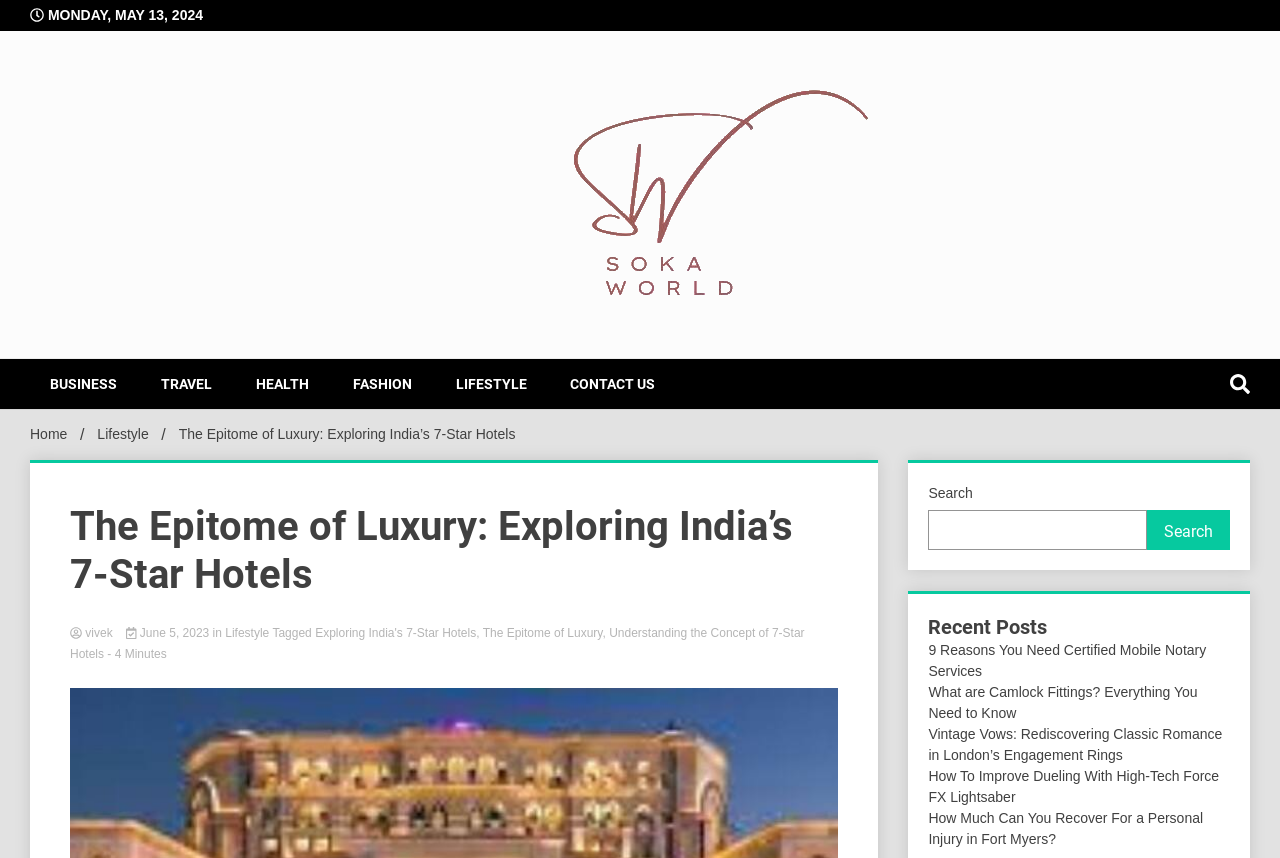Locate the bounding box for the described UI element: "parent_node: Soka World". Ensure the coordinates are four float numbers between 0 and 1, formatted as [left, top, right, bottom].

[0.305, 0.094, 0.695, 0.36]